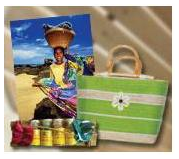What is the purpose of the tote bag?
Please provide a detailed and comprehensive answer to the question.

According to the caption, the tote bag is 'perfect for both practical use and as a cultural keepsake', implying that it can be used for daily purposes as well as a memento of Balinese culture.